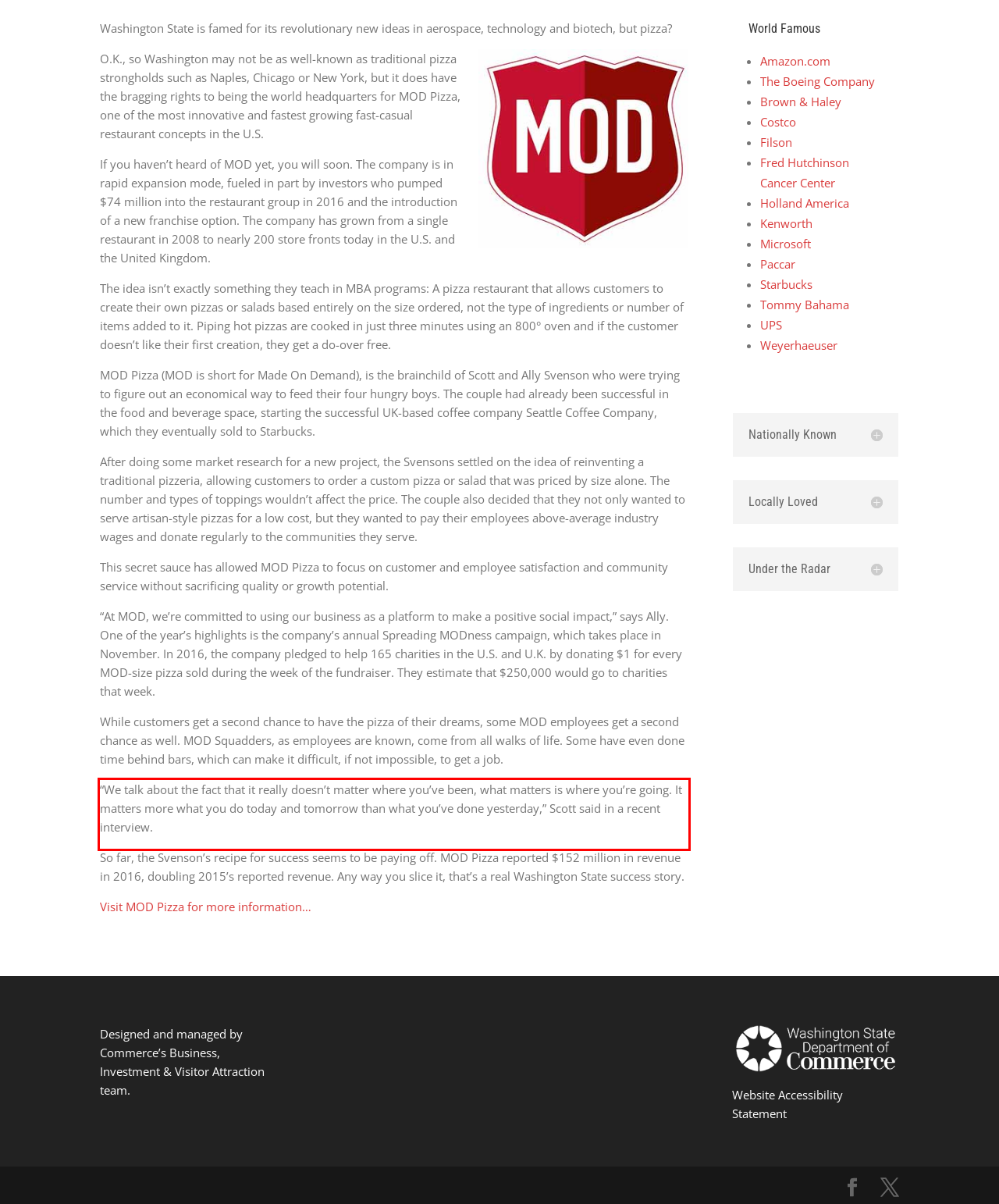You are provided with a screenshot of a webpage that includes a UI element enclosed in a red rectangle. Extract the text content inside this red rectangle.

“We talk about the fact that it really doesn’t matter where you’ve been, what matters is where you’re going. It matters more what you do today and tomorrow than what you’ve done yesterday,” Scott said in a recent interview.